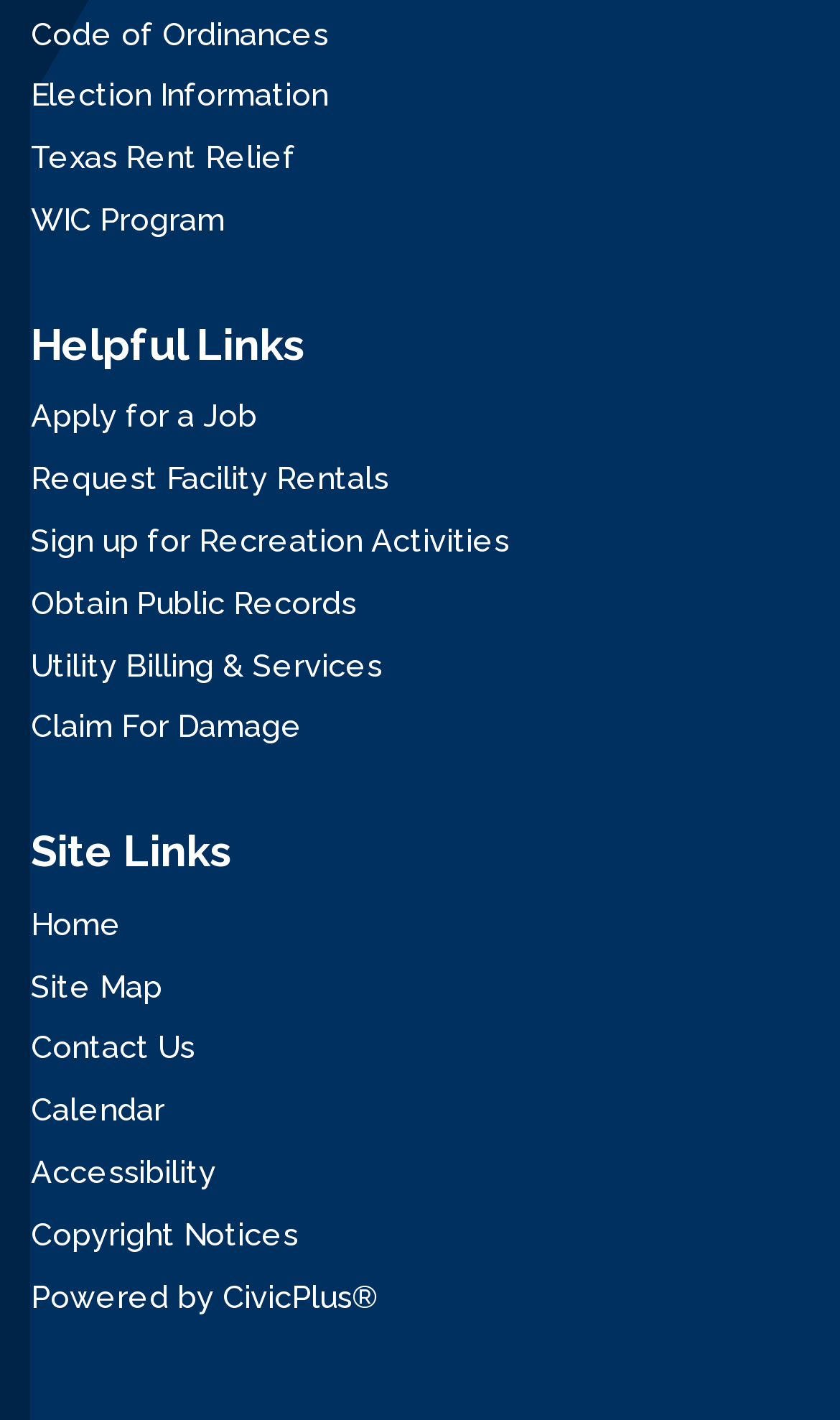Identify the bounding box coordinates for the UI element mentioned here: "Request Facility Rentals". Provide the coordinates as four float values between 0 and 1, i.e., [left, top, right, bottom].

[0.037, 0.324, 0.463, 0.349]